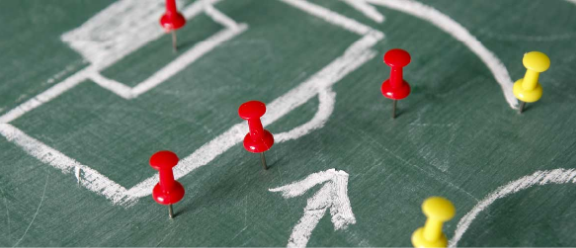What is the theme of the 'Coventry Academy' course?
Based on the image, provide a one-word or brief-phrase response.

Strategic Planning, Development & Implementation